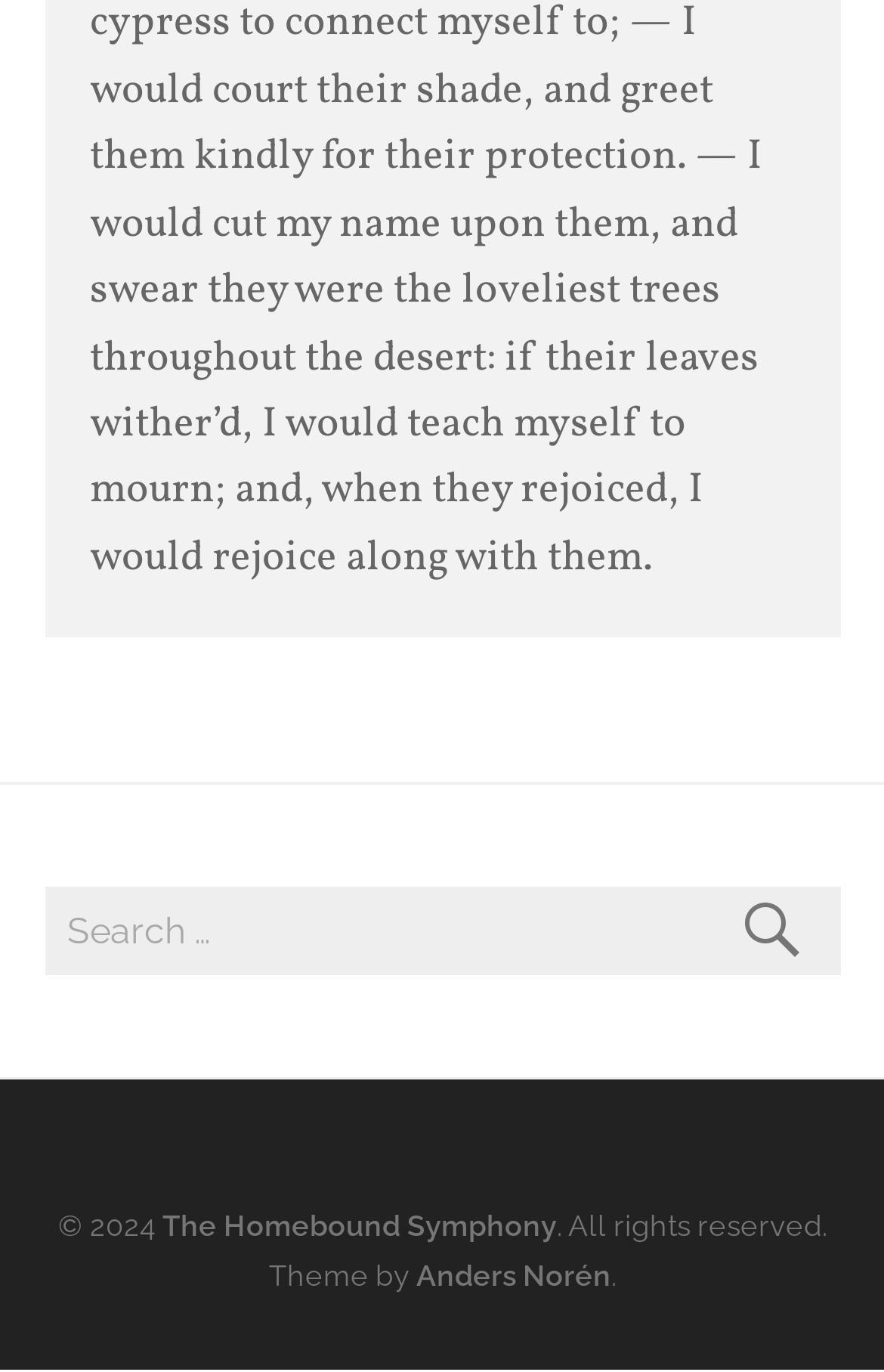Please reply to the following question using a single word or phrase: 
What is the purpose of the search box?

Search for something